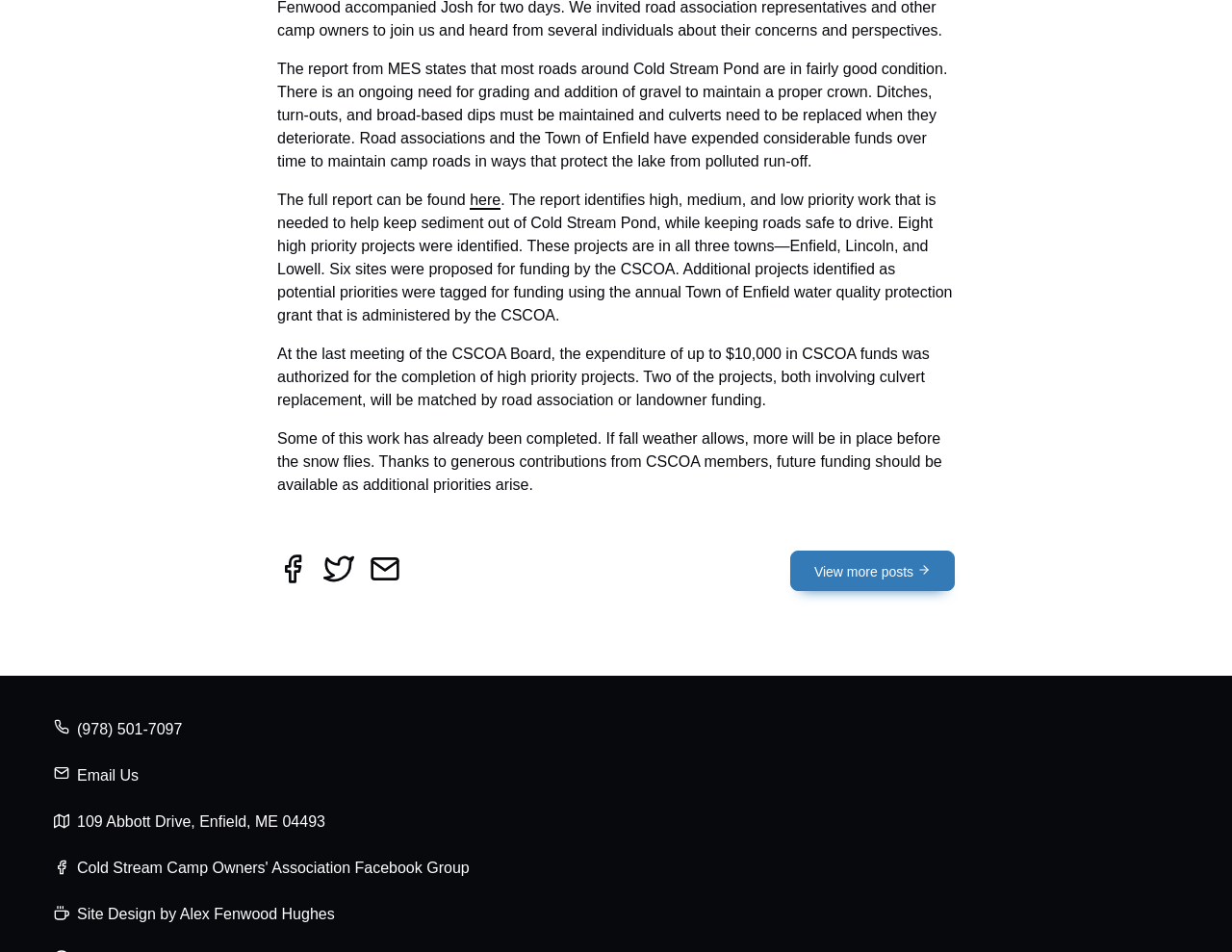Find the bounding box coordinates for the element described here: "View more posts".

[0.641, 0.578, 0.775, 0.621]